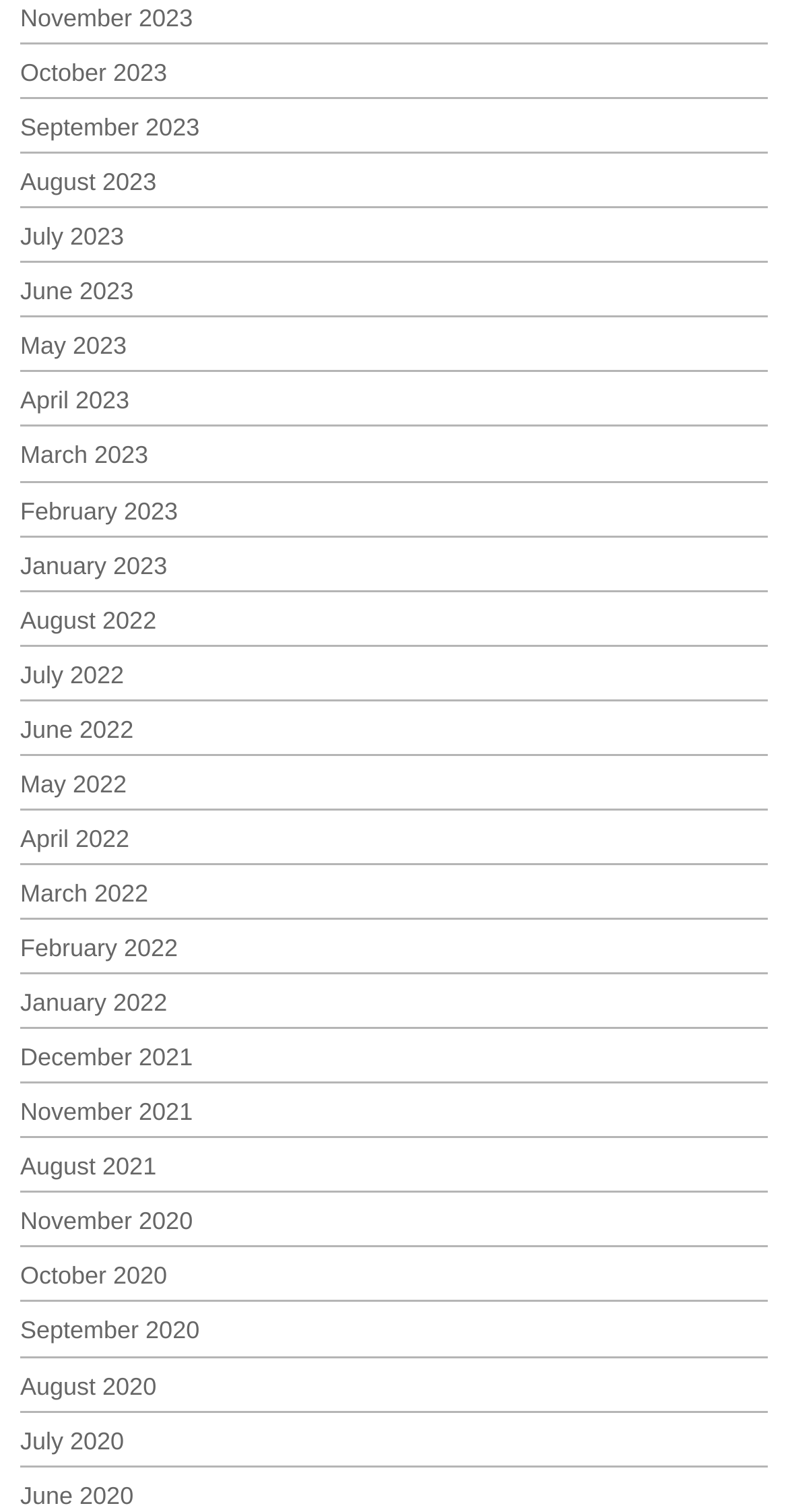How many months are listed on the webpage?
Please use the visual content to give a single word or phrase answer.

24